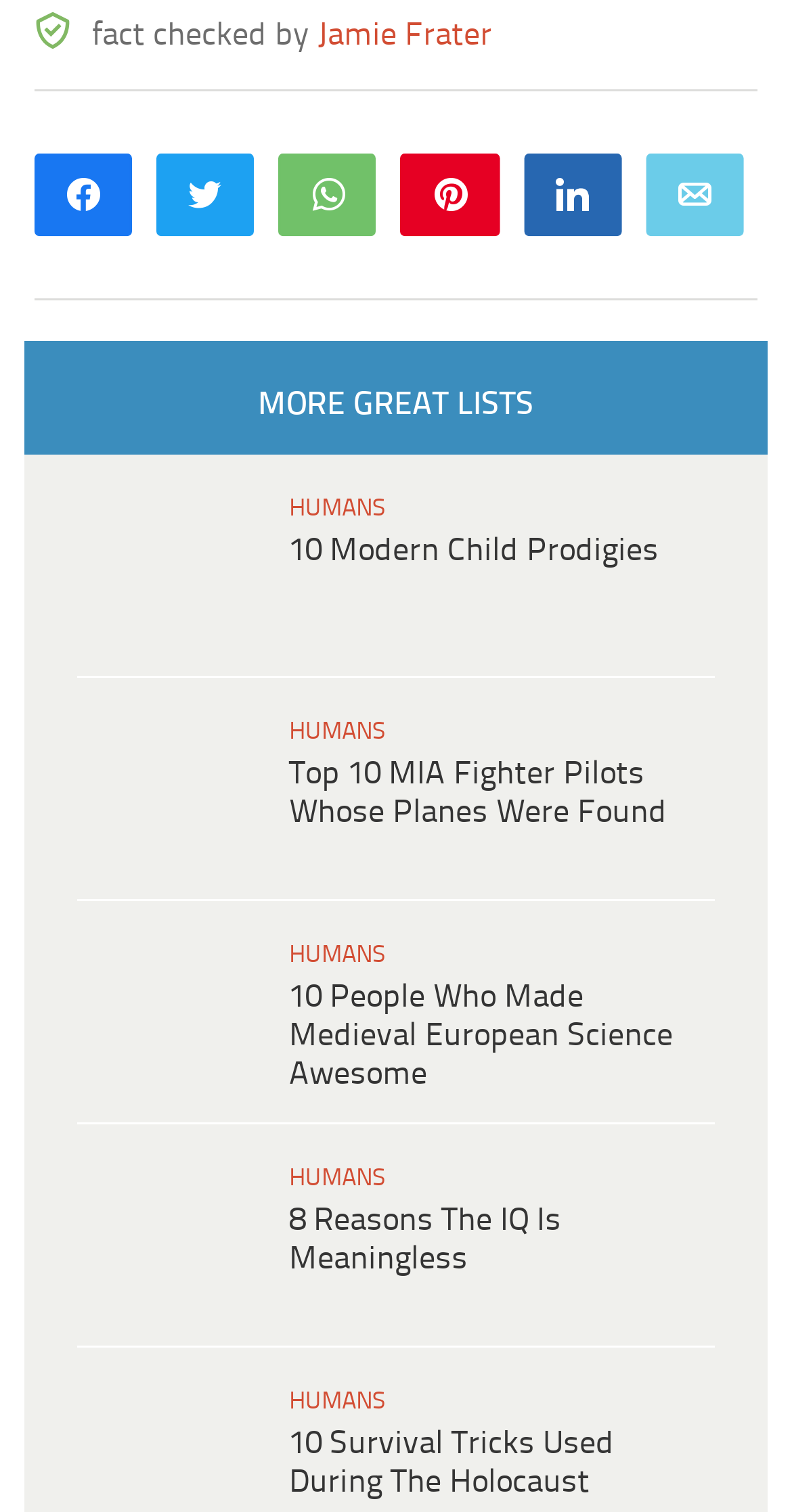Pinpoint the bounding box coordinates for the area that should be clicked to perform the following instruction: "Explore Top 10 MIA Fighter Pilots Whose Planes Were Found".

[0.365, 0.5, 0.842, 0.549]